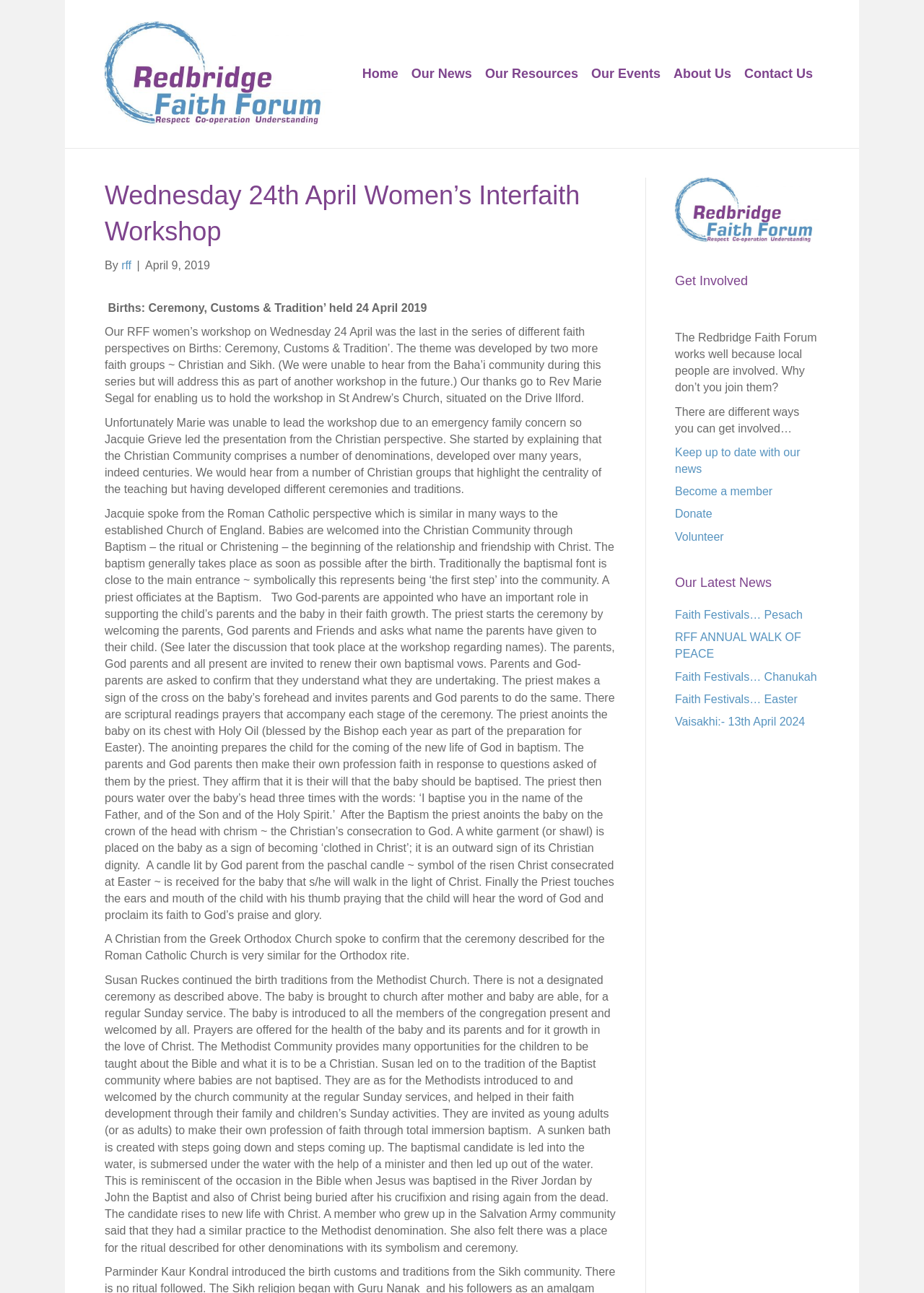Based on the image, provide a detailed response to the question:
How many links are there in the 'Header Menu'?

The 'Header Menu' contains links to 'Home', 'Our News', 'Our Resources', 'Our Events', 'About Us', and 'Contact Us', which makes a total of 6 links.